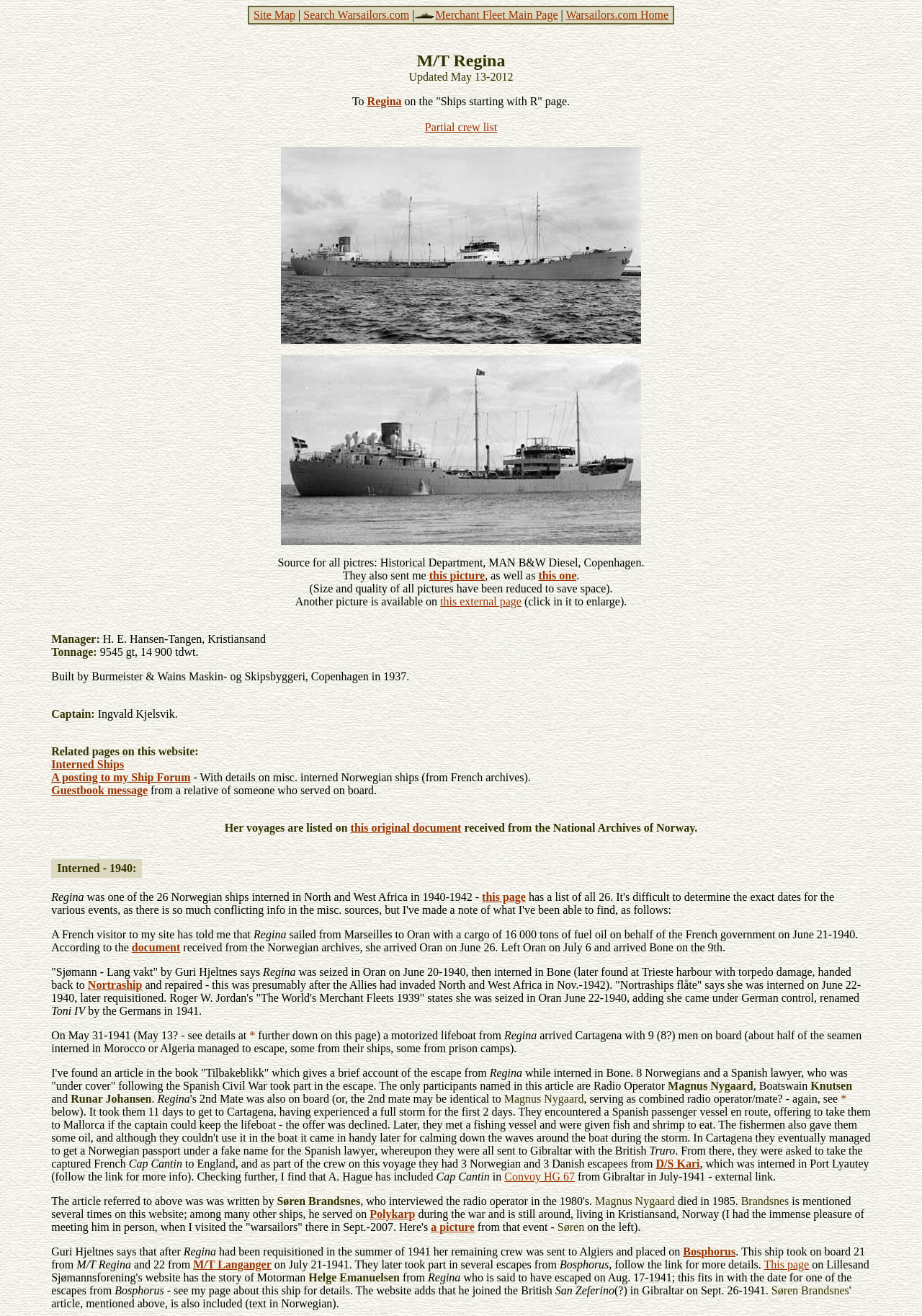Describe all the key features and sections of the webpage thoroughly.

The webpage is about the Norwegian merchant ship M/T Regina, which was part of the Norwegian Merchant Fleet during World War II. The page is divided into several sections, with a navigation menu at the top and a table of contents on the left side.

At the top of the page, there is a navigation menu with links to the site map, search function, merchant fleet main page, and Warsailors.com home page. Below this, there is a section with links to related pages, including a partial crew list and pictures of the ship.

The main content of the page is divided into several sections, each with its own heading. The first section provides information about the ship's manager, tonnage, and builder. The next section discusses the ship's captain and voyages.

There are several links to external pages and documents throughout the text, including a posting to a ship forum, a guestbook message, and original documents from the National Archives of Norway. The page also includes quotes from books and articles, such as "Sjømann - Lang vakt" and "Nortraships flåte".

The page also discusses the ship's internment in North and West Africa in 1940-1942, including its seizure by the Germans in 1941 and its renaming to Toni IV. There is a detailed account of the escape of nine crew members from the ship while it was interned in Bone, including the names of some of the participants.

Throughout the page, there are several images, including a picture of the ship and a logo of the Warsailors.com website. The page has a total of 27 links, 14 images, and 94 static text elements.